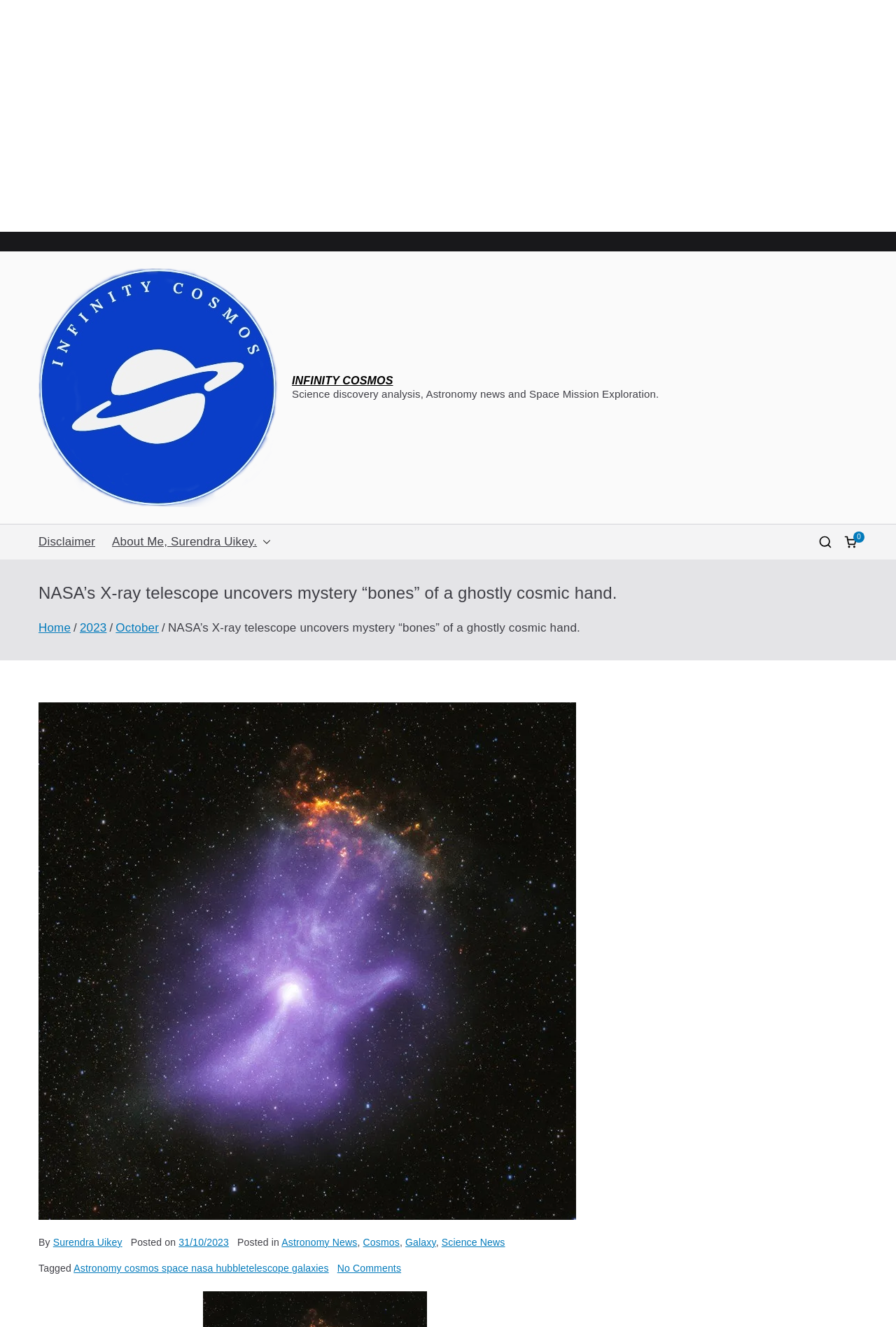Determine the bounding box coordinates of the clickable element necessary to fulfill the instruction: "Read the 'Disclaimer'". Provide the coordinates as four float numbers within the 0 to 1 range, i.e., [left, top, right, bottom].

[0.043, 0.4, 0.106, 0.416]